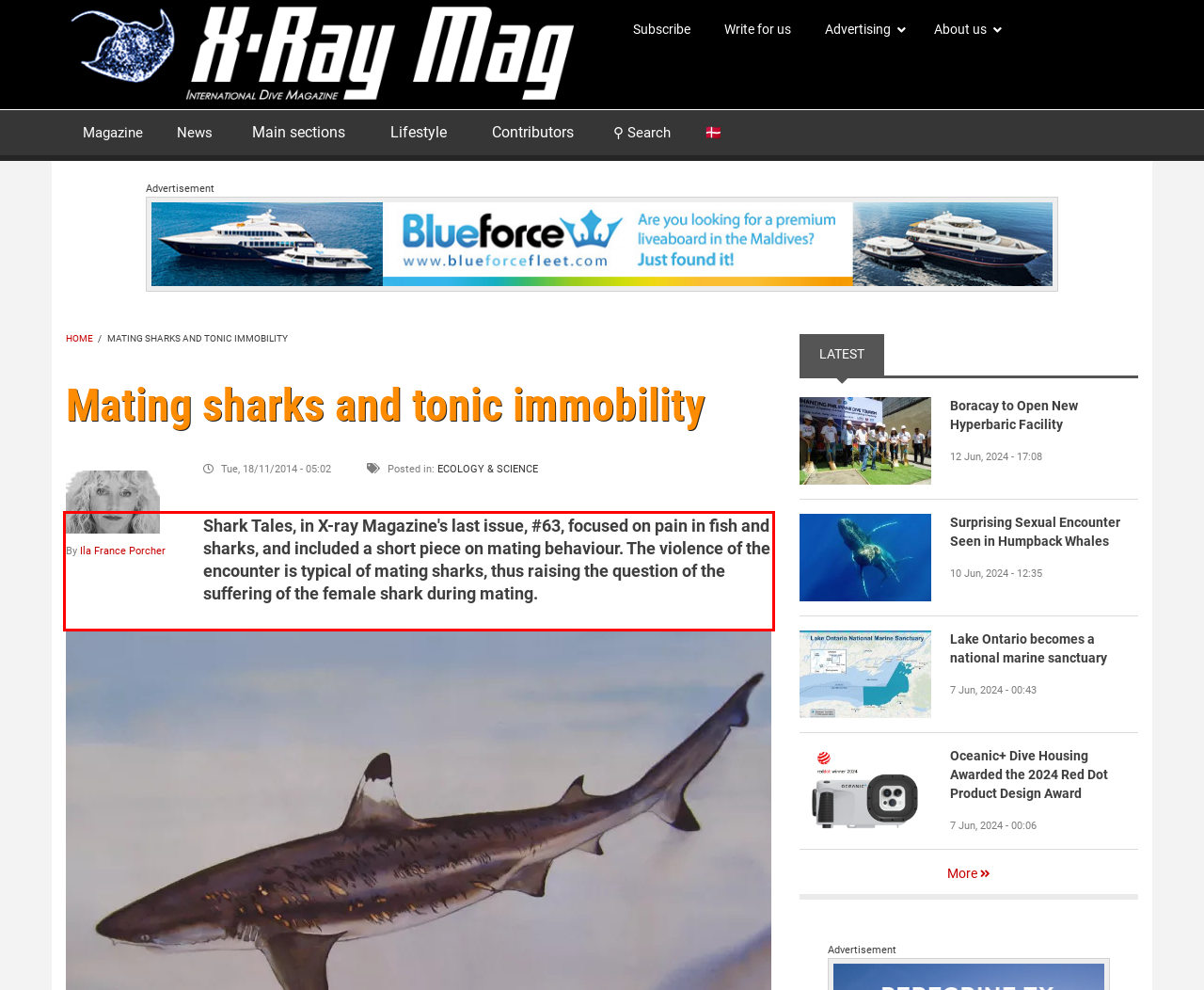Given a webpage screenshot, identify the text inside the red bounding box using OCR and extract it.

Shark Tales, in X-ray Magazine's last issue, #63, focused on pain in fish and sharks, and included a short piece on mating behaviour. The violence of the encounter is typical of mating sharks, thus raising the question of the suffering of the female shark during mating.